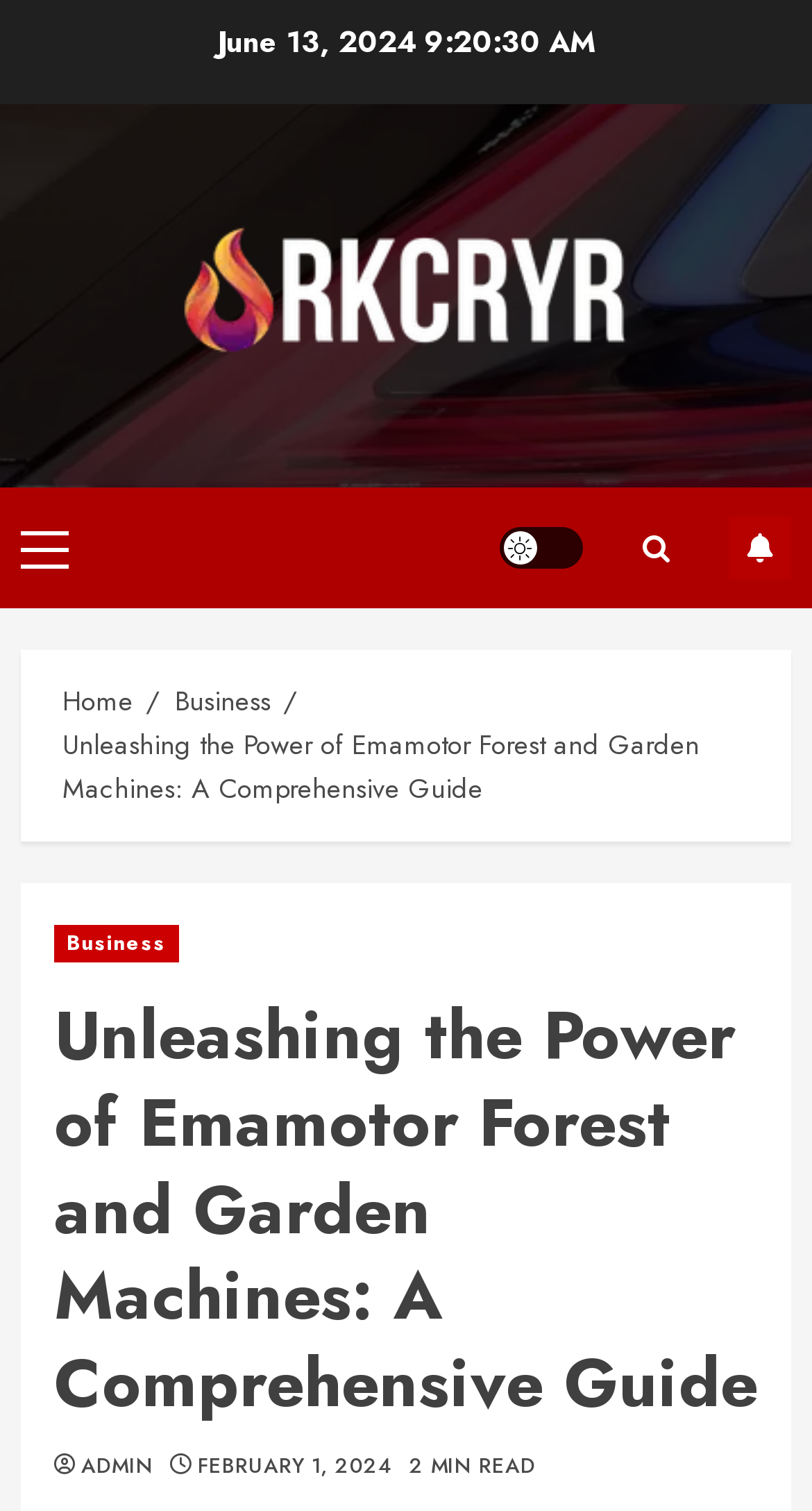Identify the coordinates of the bounding box for the element that must be clicked to accomplish the instruction: "Click on the 'Rkcryr' link".

[0.026, 0.145, 0.974, 0.247]